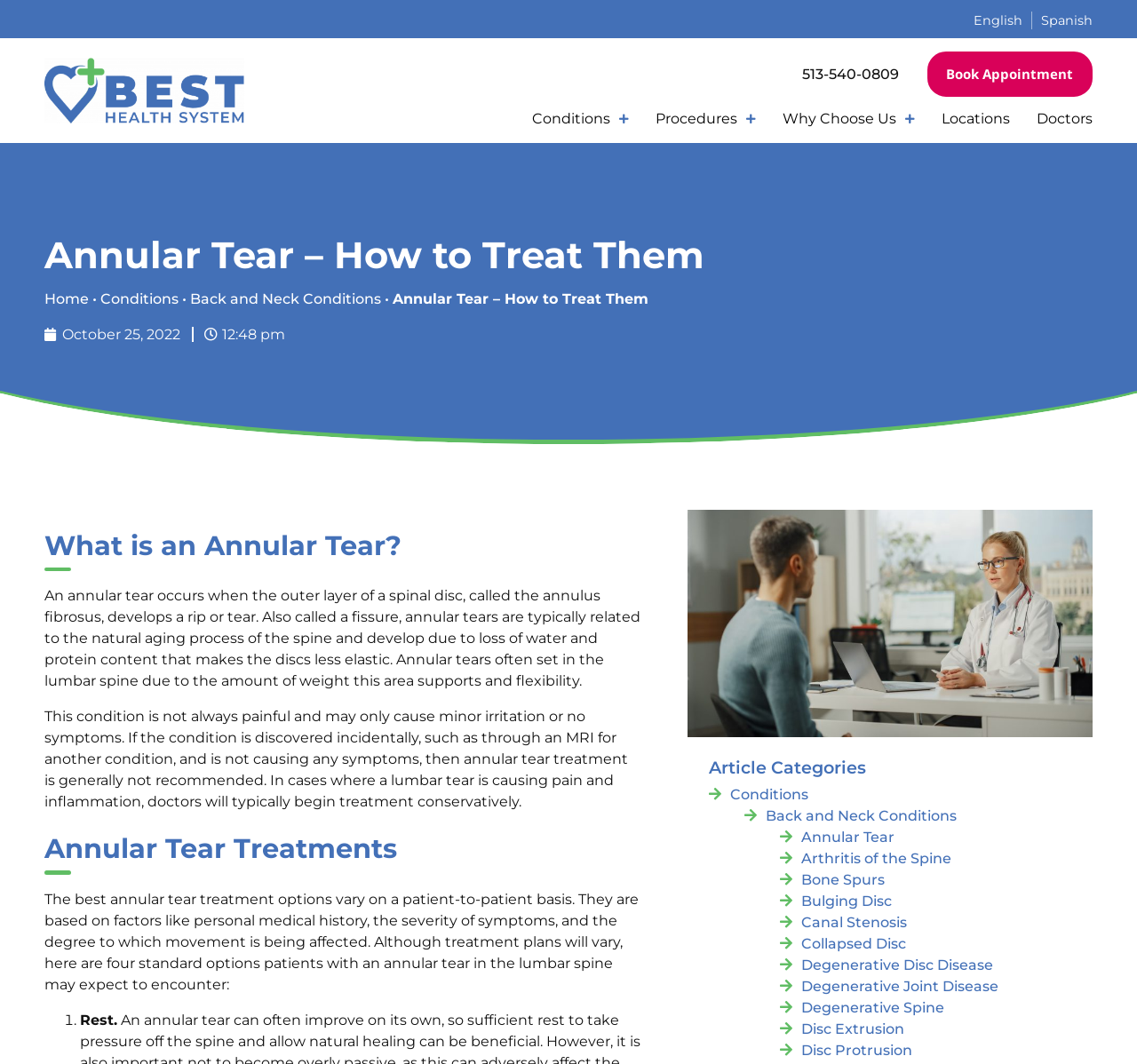Given the element description Degenerative Joint Disease, predict the bounding box coordinates for the UI element in the webpage screenshot. The format should be (top-left x, top-left y, bottom-right x, bottom-right y), and the values should be between 0 and 1.

[0.705, 0.919, 0.878, 0.935]